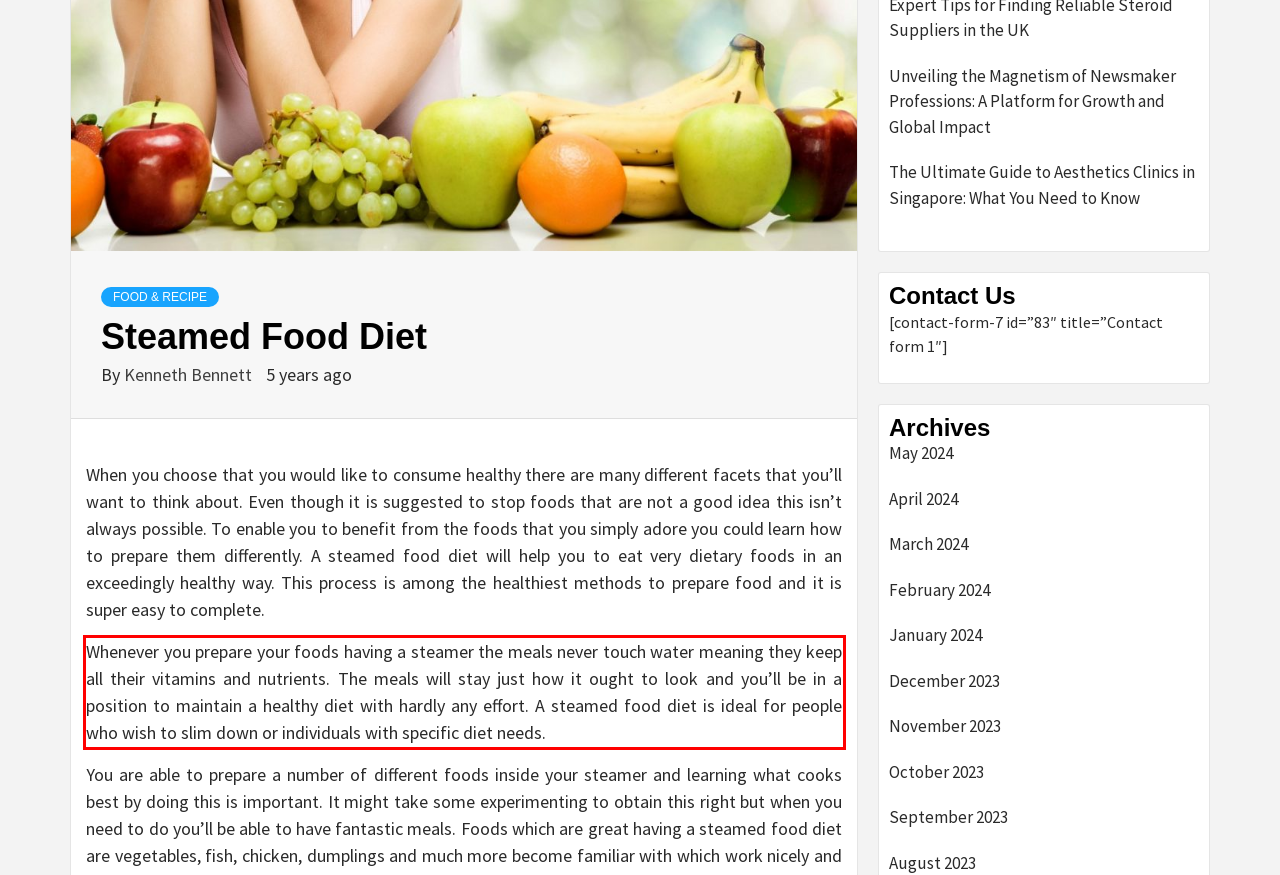Locate the red bounding box in the provided webpage screenshot and use OCR to determine the text content inside it.

Whenever you prepare your foods having a steamer the meals never touch water meaning they keep all their vitamins and nutrients. The meals will stay just how it ought to look and you’ll be in a position to maintain a healthy diet with hardly any effort. A steamed food diet is ideal for people who wish to slim down or individuals with specific diet needs.